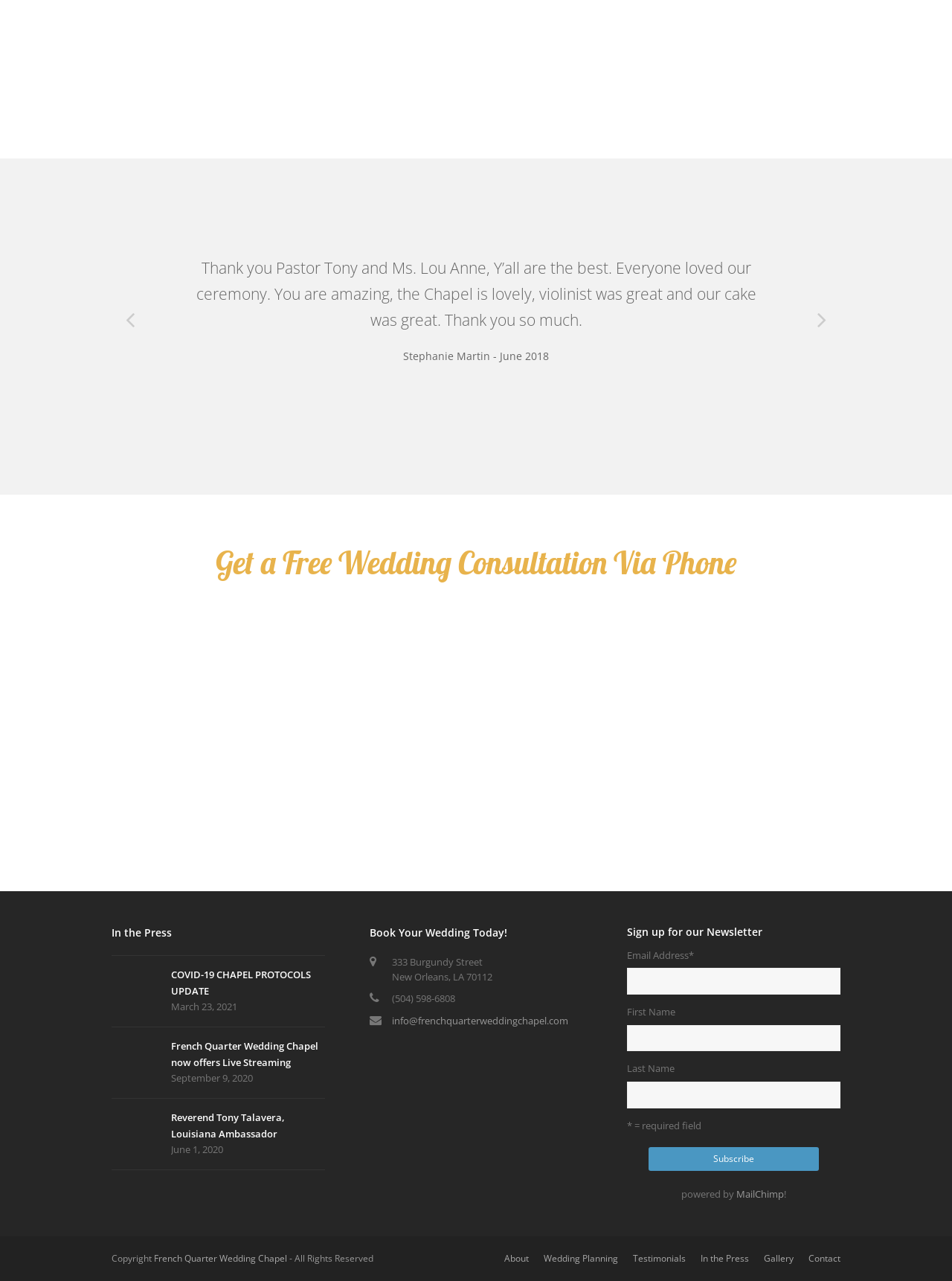Please identify the bounding box coordinates of the element on the webpage that should be clicked to follow this instruction: "Get a free wedding consultation via phone". The bounding box coordinates should be given as four float numbers between 0 and 1, formatted as [left, top, right, bottom].

[0.117, 0.421, 0.883, 0.458]